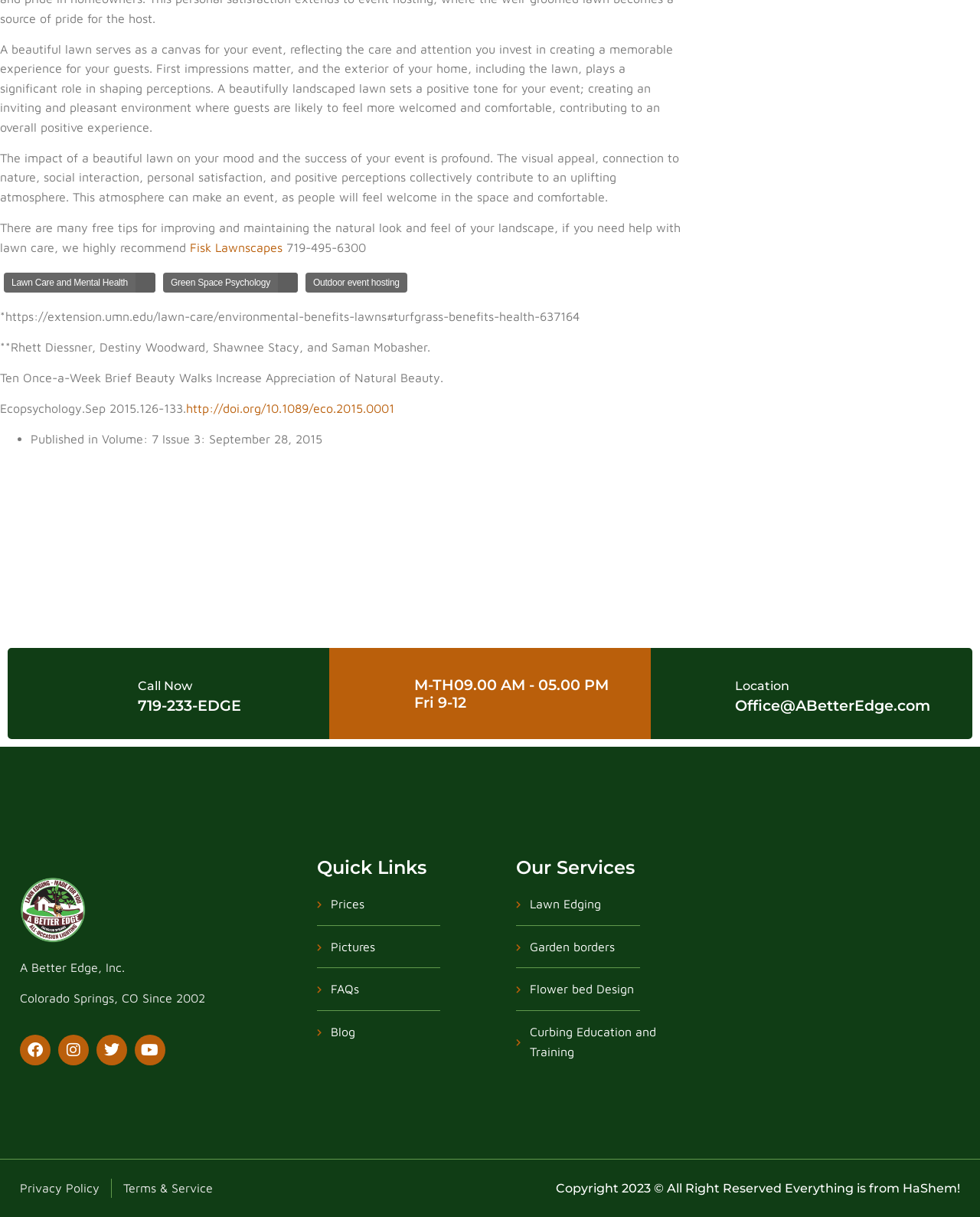Locate the bounding box coordinates of the area that needs to be clicked to fulfill the following instruction: "Check the 'Prices' page". The coordinates should be in the format of four float numbers between 0 and 1, namely [left, top, right, bottom].

[0.323, 0.735, 0.503, 0.751]